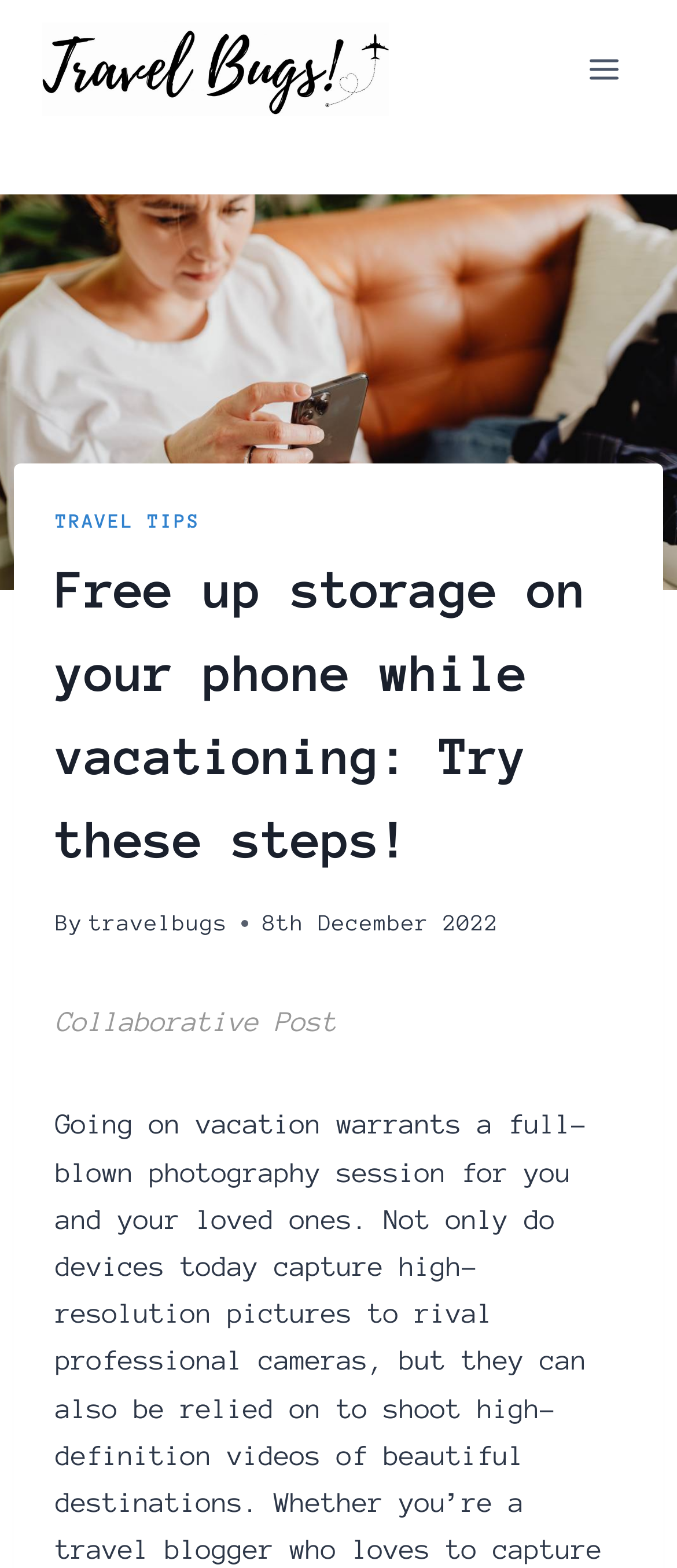Provide a short answer using a single word or phrase for the following question: 
What type of post is this?

Collaborative Post